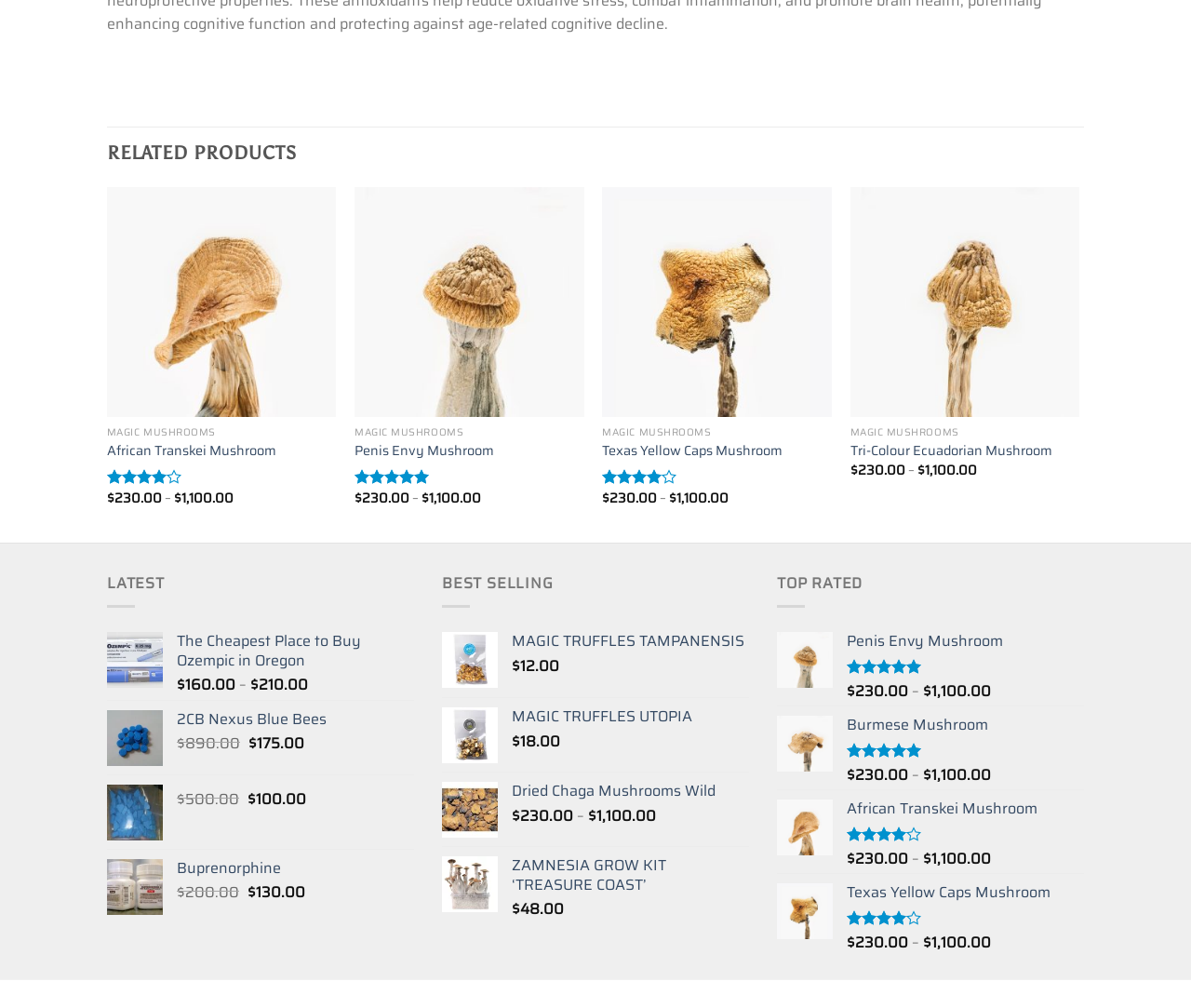Provide a single word or phrase to answer the given question: 
What is the original price of the Buprenorphine For Sale Without Prescription?

$200.00